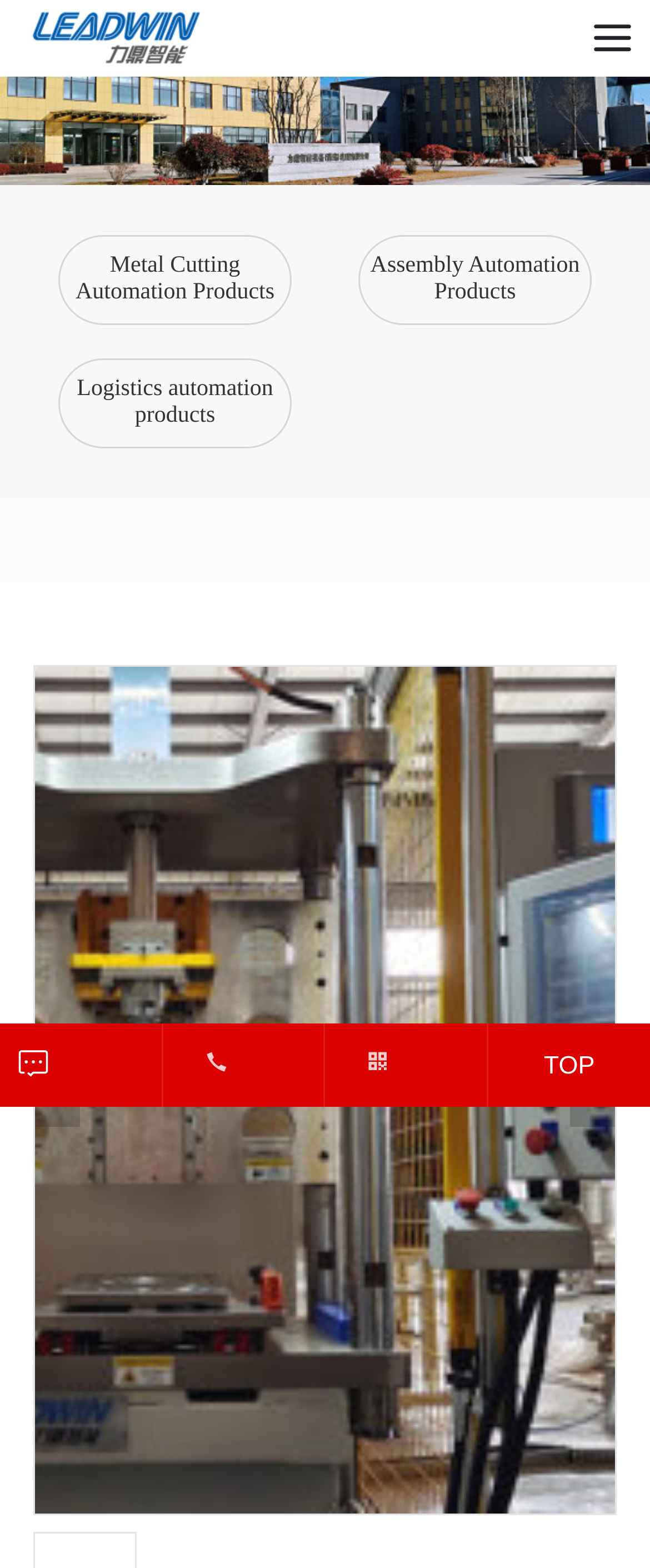What is the purpose of the 'TOP' link?
Carefully analyze the image and provide a detailed answer to the question.

The 'TOP' link is located at the bottom right corner of the webpage, and it is a link with a bounding box with coordinates [0.751, 0.653, 1.0, 0.706]. Its purpose is likely to navigate back to the top of the webpage when clicked.